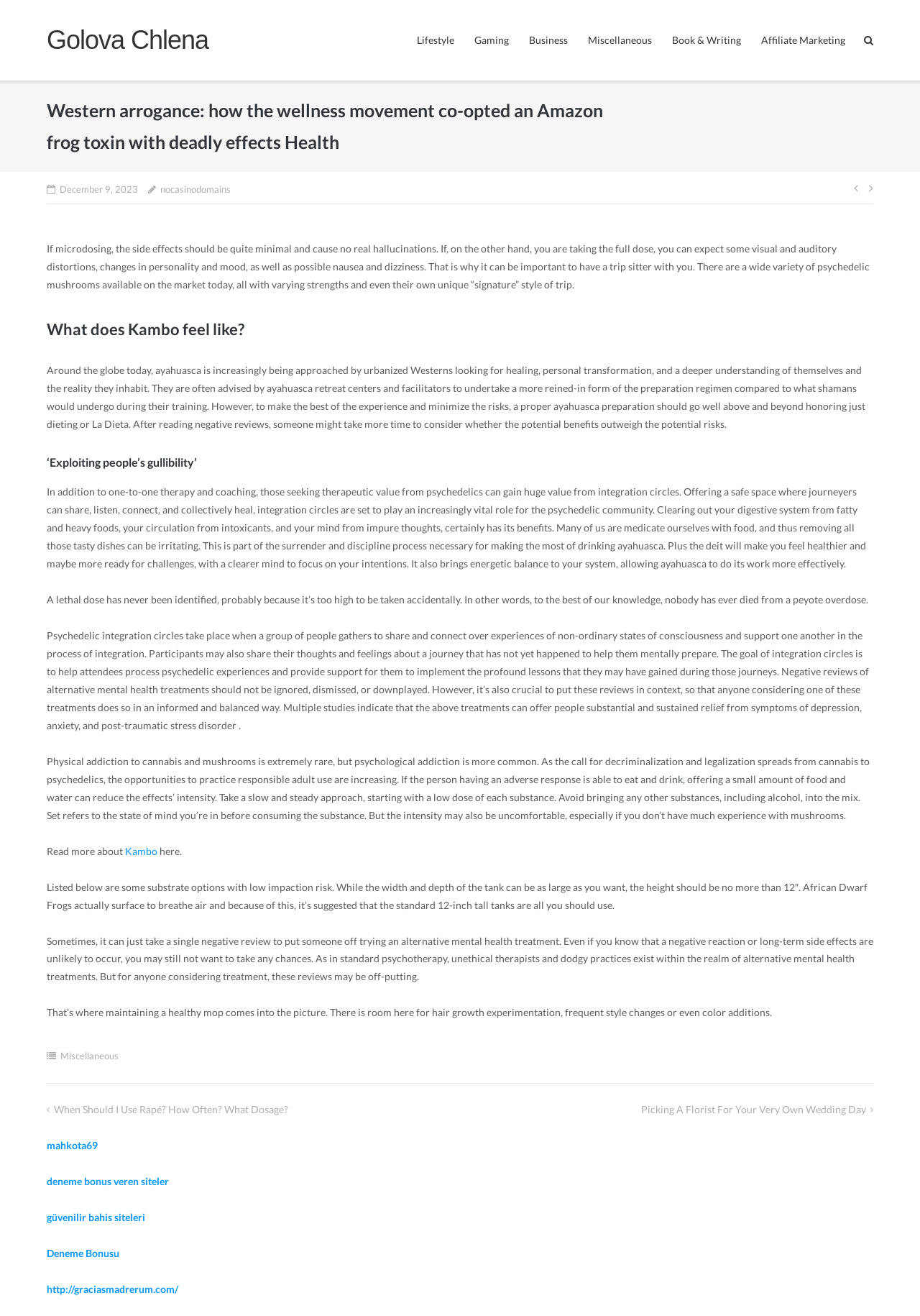Offer a detailed explanation of the webpage layout and contents.

This webpage is about the wellness movement and its connection to an Amazon frog toxin with deadly effects. The page has a heading that reads "Western arrogance: how the wellness movement co-opted an Amazon frog toxin with deadly effects Health – Golova Chlena" at the top. Below the heading, there are several links to different categories, including "Lifestyle", "Gaming", "Business", "Miscellaneous", "Book & Writing", and "Affiliate Marketing", which are positioned horizontally across the top of the page.

The main content of the page is divided into sections, each with a heading and a block of text. The first section discusses the effects of microdosing and the importance of having a trip sitter. The second section is about what Kambo feels like, and the third section is titled "‘Exploiting people’s gullibility’". The subsequent sections discuss the benefits of ayahuasca preparation, psychedelic integration circles, and the risks of psychedelic use.

There are several links and buttons scattered throughout the page, including a "Post navigation" section at the bottom with links to previous and next posts. The page also has a footer section with links to various categories, including "Miscellaneous". Additionally, there are several complementary sections with links to external websites, such as "mahkota69" and "deneme bonus veren siteler".

The overall layout of the page is clean and easy to navigate, with clear headings and concise text. The use of links and buttons helps to break up the content and make it more engaging for the reader.